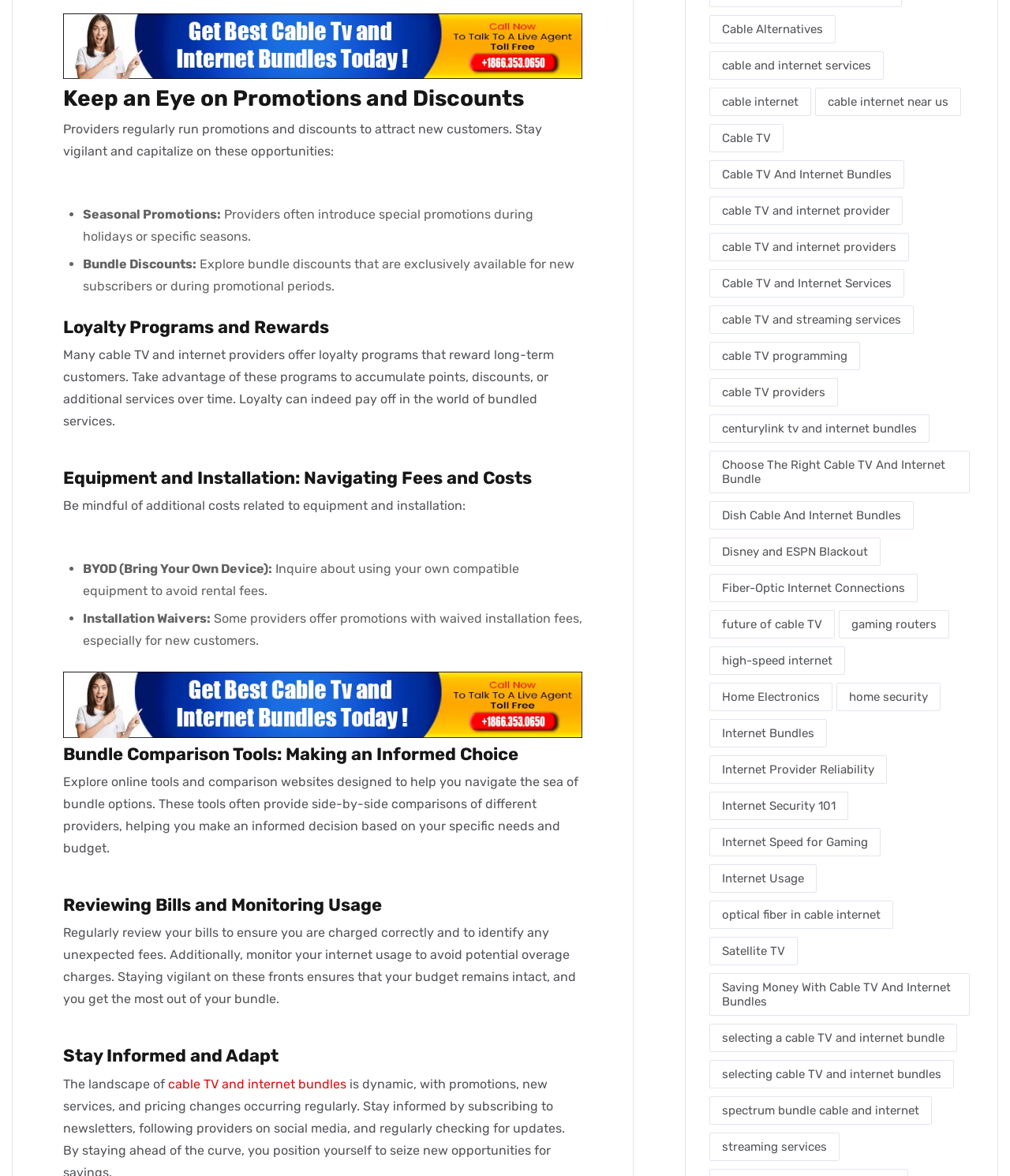Locate the bounding box coordinates of the element I should click to achieve the following instruction: "Click on 'cable tv and internet bundles'".

[0.062, 0.011, 0.577, 0.067]